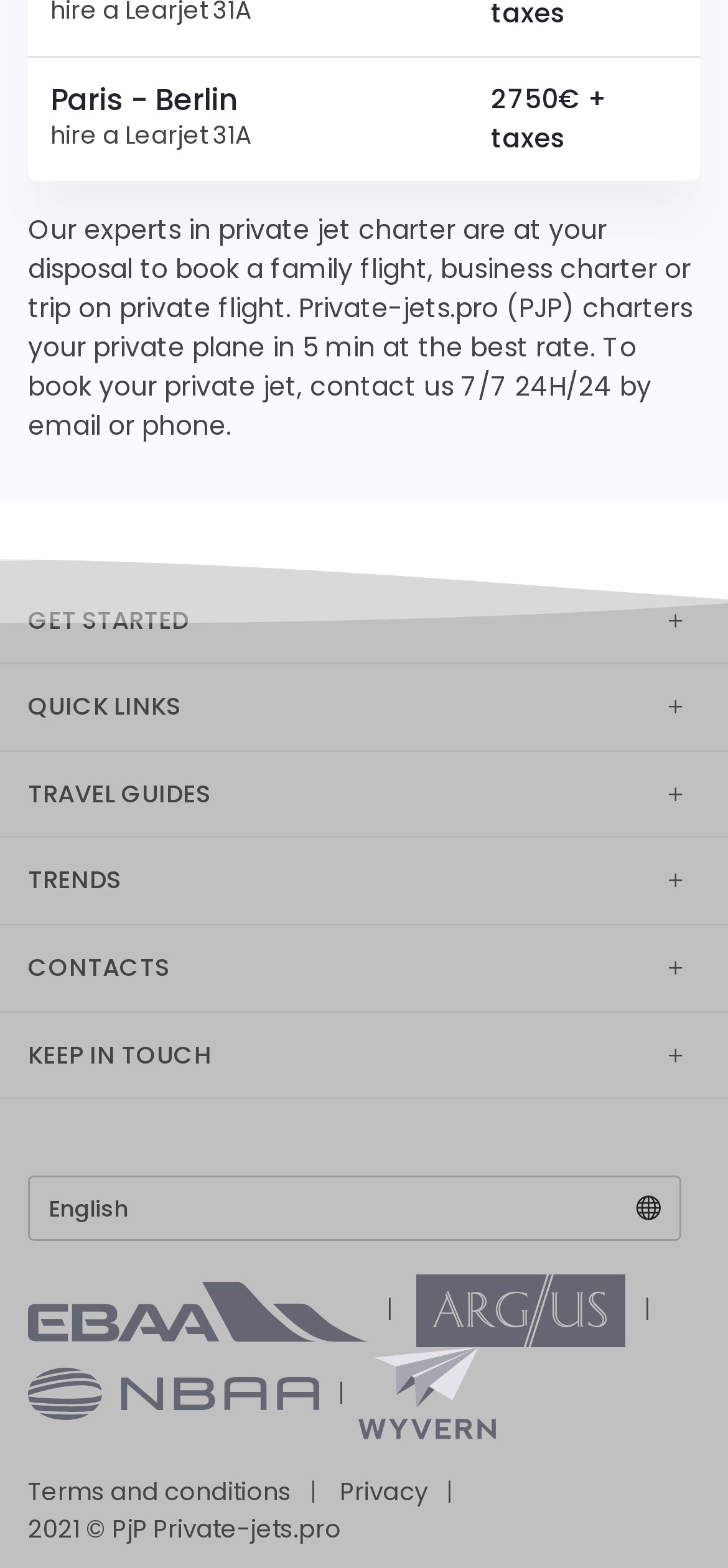Provide a single word or phrase answer to the question: 
What organizations are mentioned on the webpage?

EBA, Argus, NBAA, Wyvern